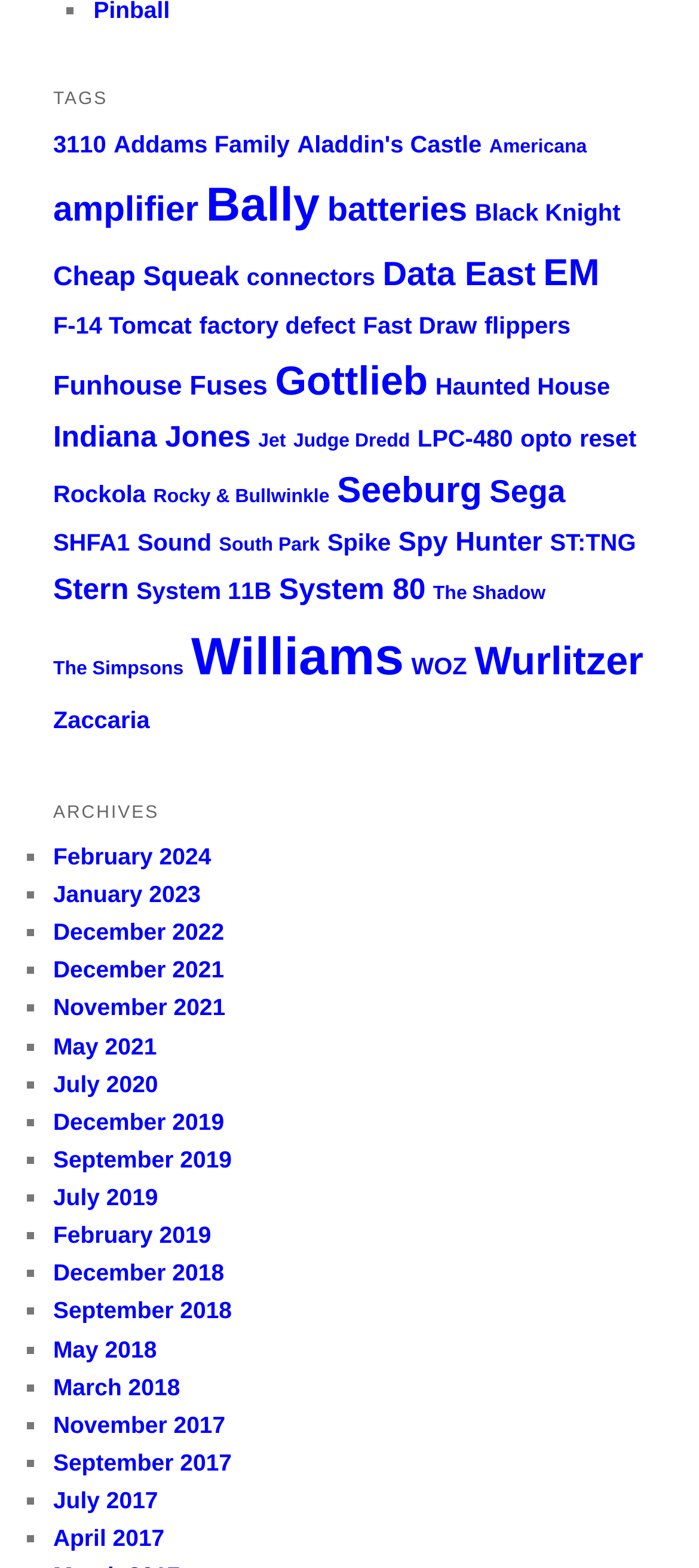Extract the bounding box coordinates of the UI element described by: "batteries". The coordinates should include four float numbers ranging from 0 to 1, e.g., [left, top, right, bottom].

[0.468, 0.121, 0.669, 0.145]